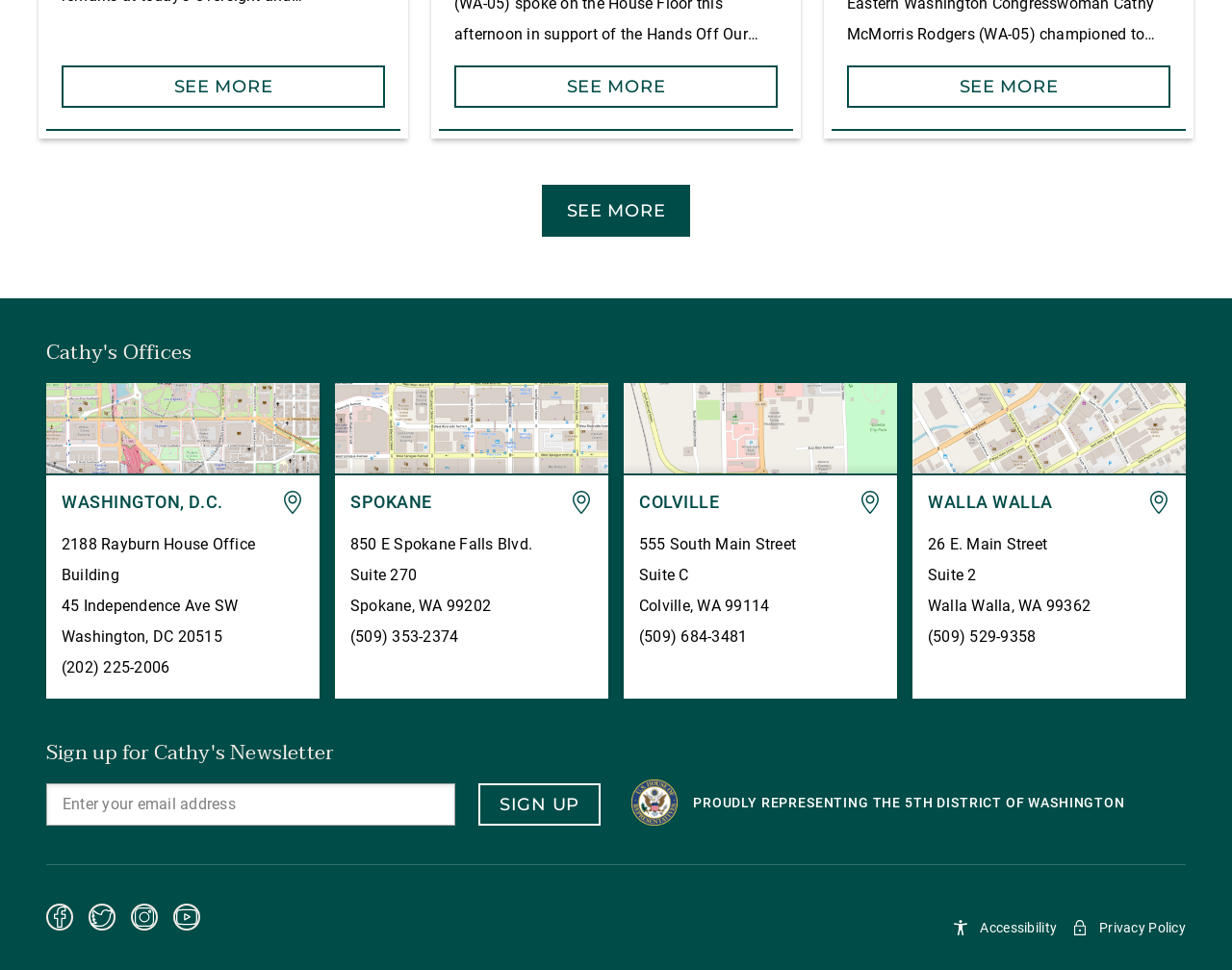Please answer the following question as detailed as possible based on the image: 
What social media platforms does Cathy have a presence on?

The webpage has links to Cathy's profiles on four social media platforms: Facebook, Twitter, Instagram, and Youtube, indicating that she has a presence on these platforms.